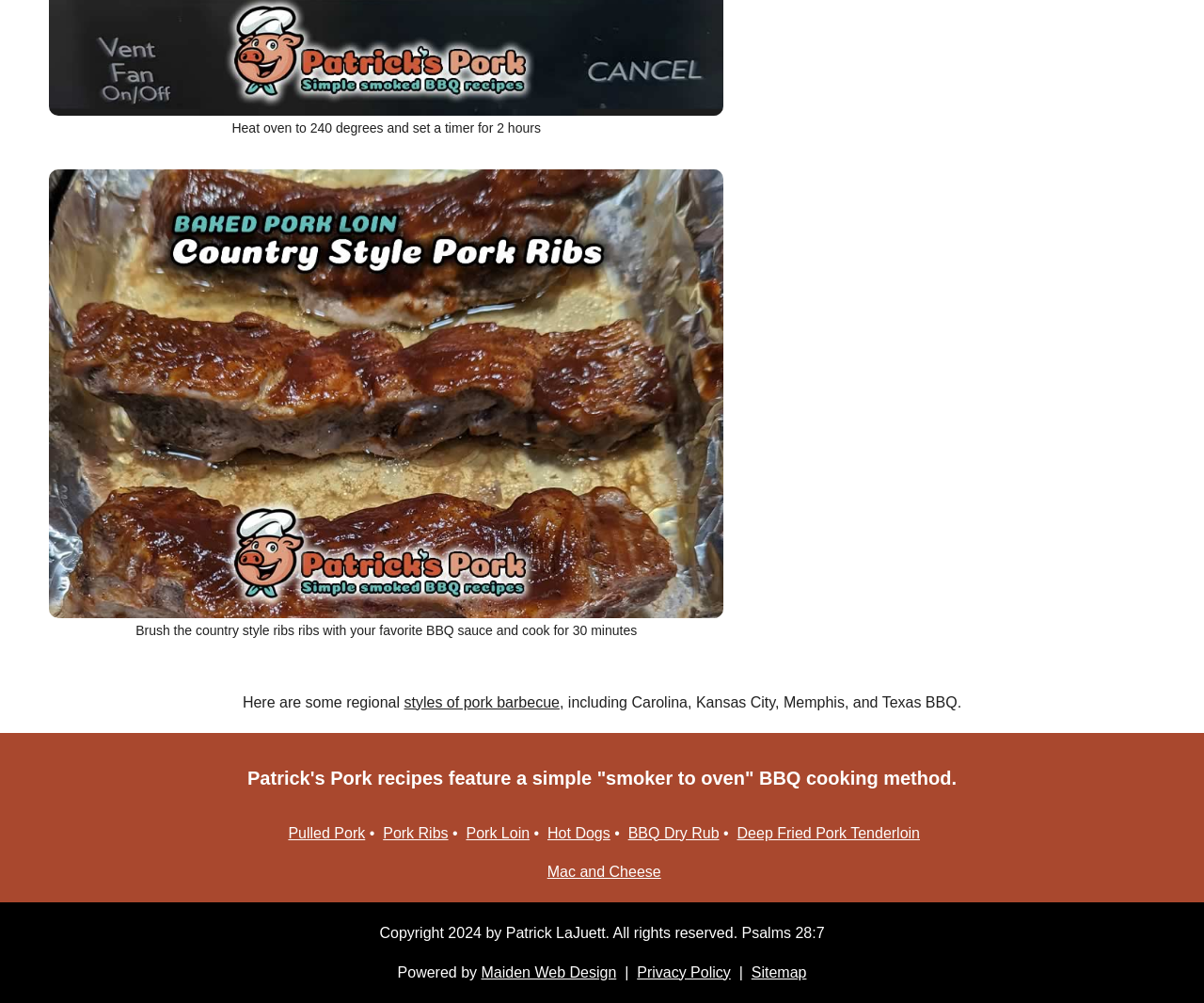Answer the following in one word or a short phrase: 
How many types of pork recipes are listed?

7